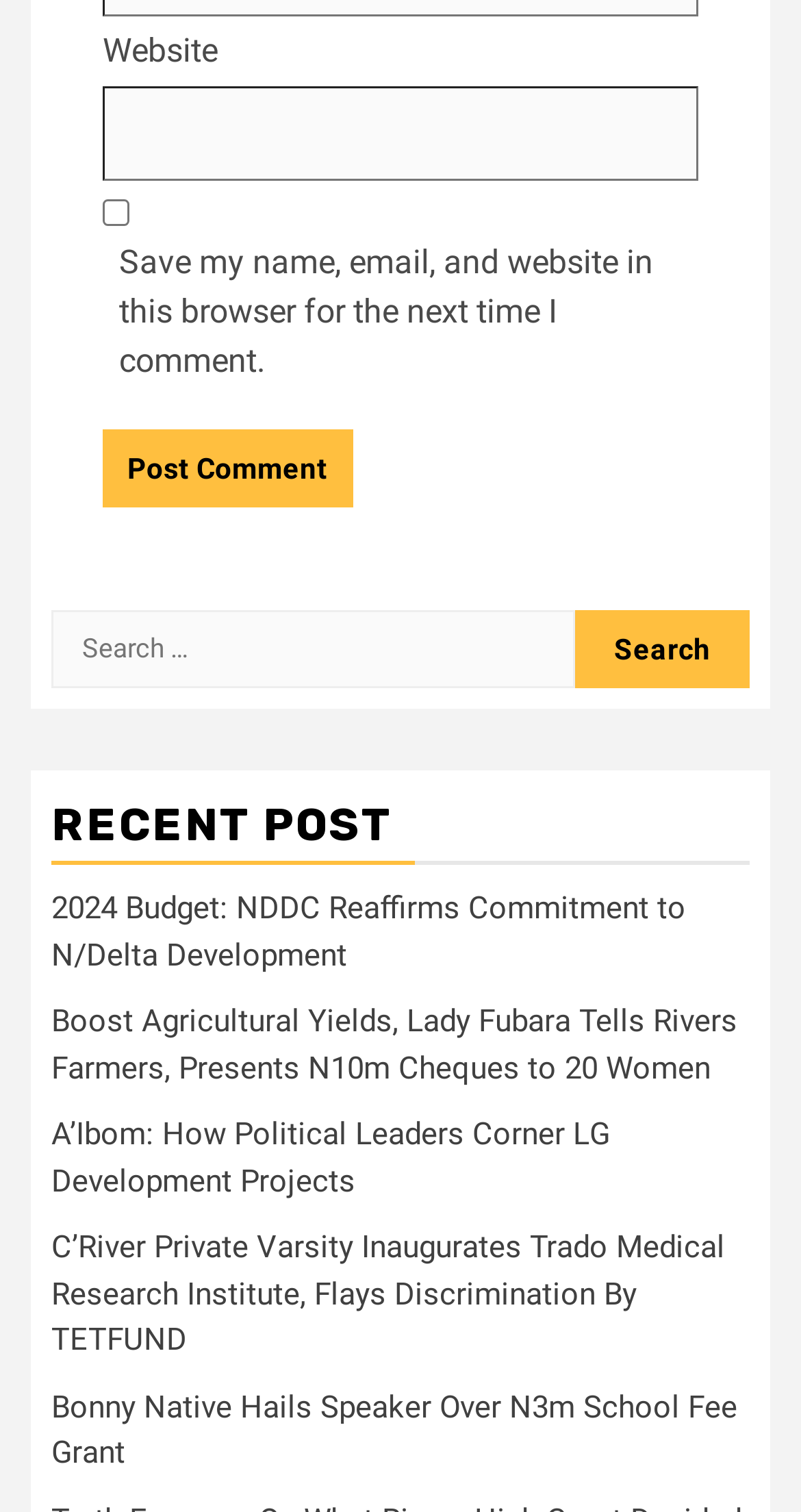Provide your answer in one word or a succinct phrase for the question: 
How many recent posts are displayed on the webpage?

5